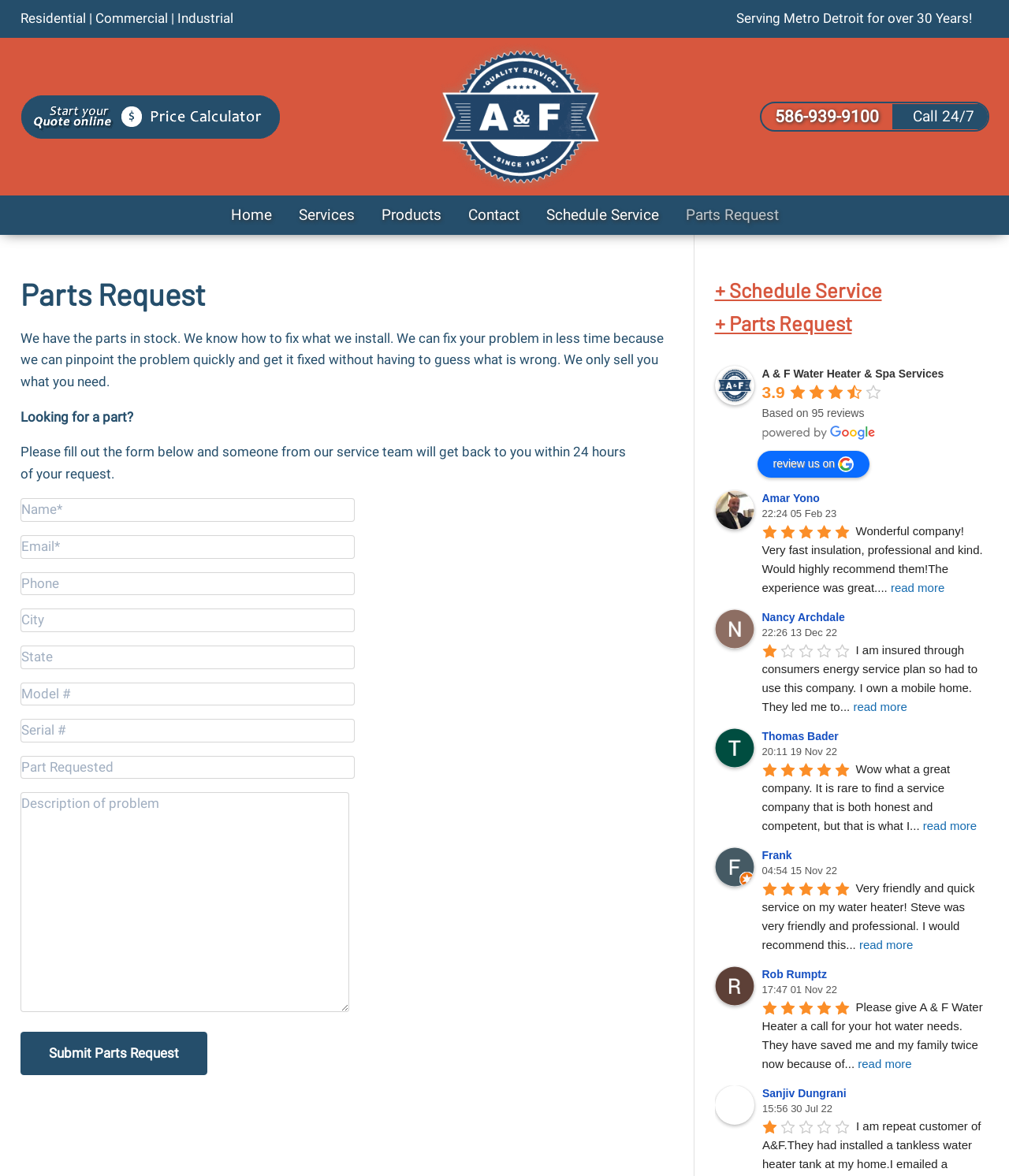Locate the bounding box coordinates of the region to be clicked to comply with the following instruction: "Share the page". The coordinates must be four float numbers between 0 and 1, in the form [left, top, right, bottom].

None